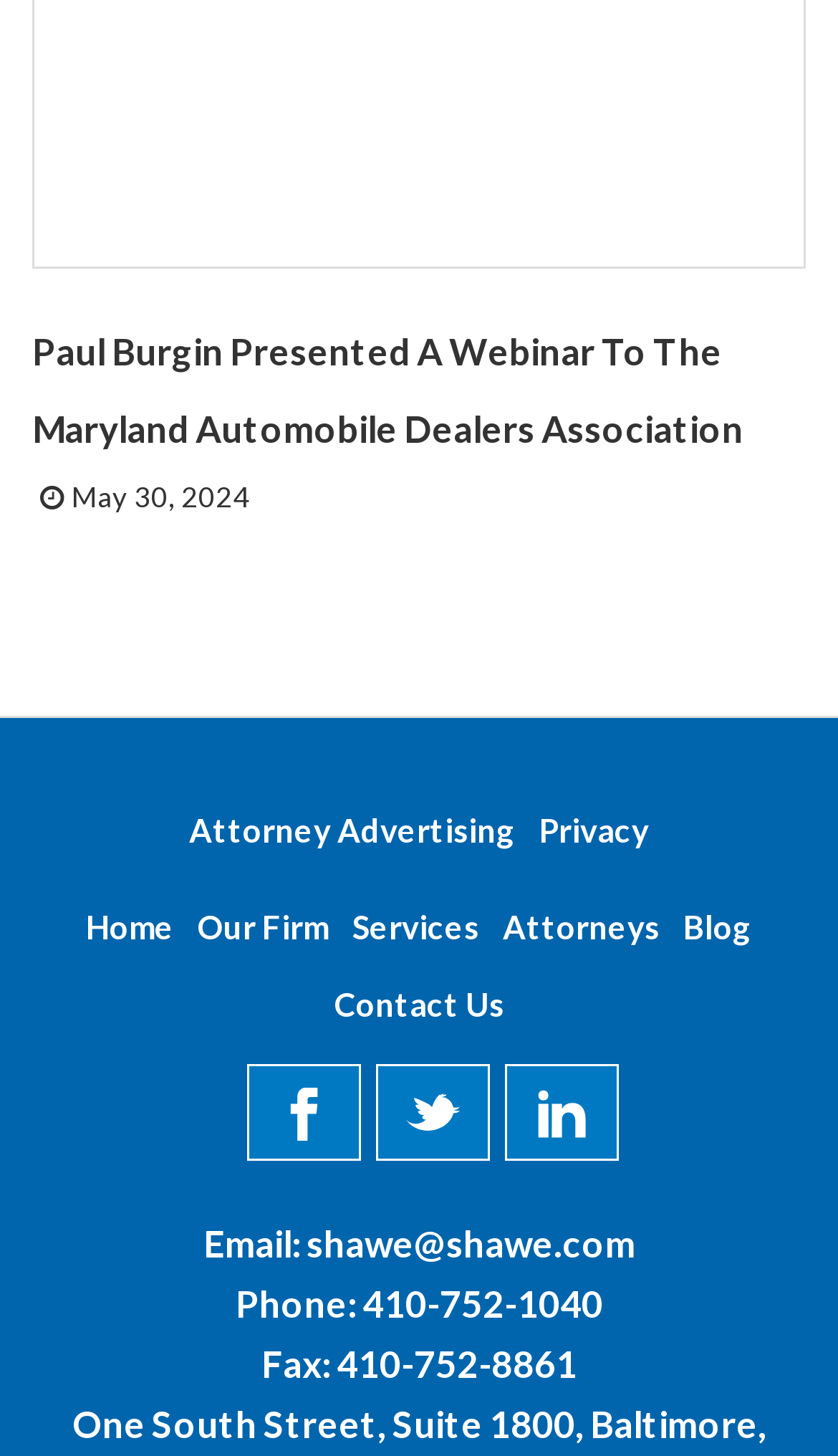Please provide the bounding box coordinates for the element that needs to be clicked to perform the following instruction: "Click on Peanut Butter, Granola Tortilla, by Gershon". The coordinates should be given as four float numbers between 0 and 1, i.e., [left, top, right, bottom].

None